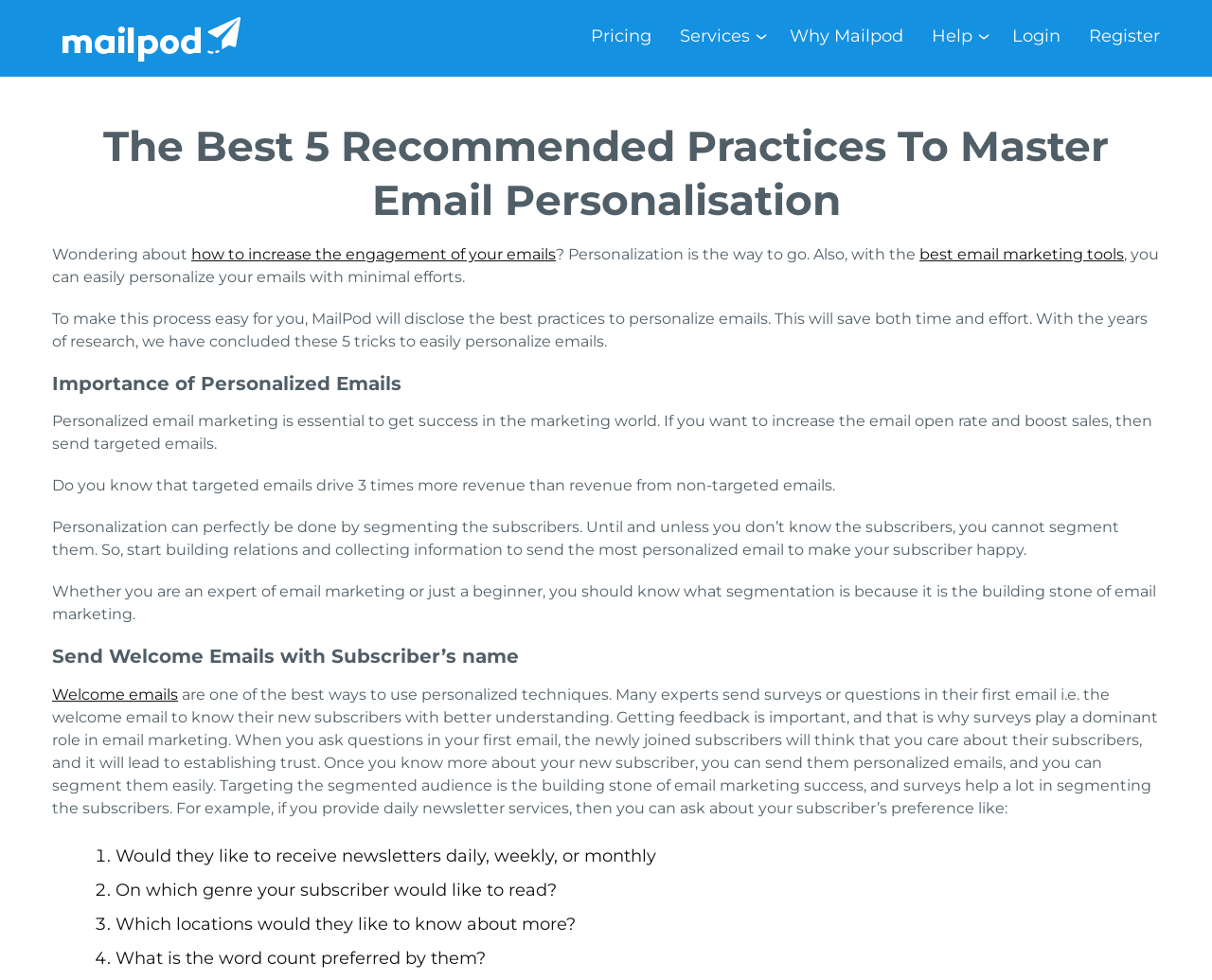What is the benefit of sending targeted emails?
Refer to the image and offer an in-depth and detailed answer to the question.

According to the webpage, targeted emails drive 3 times more revenue than non-targeted emails, making personalization a crucial aspect of email marketing.